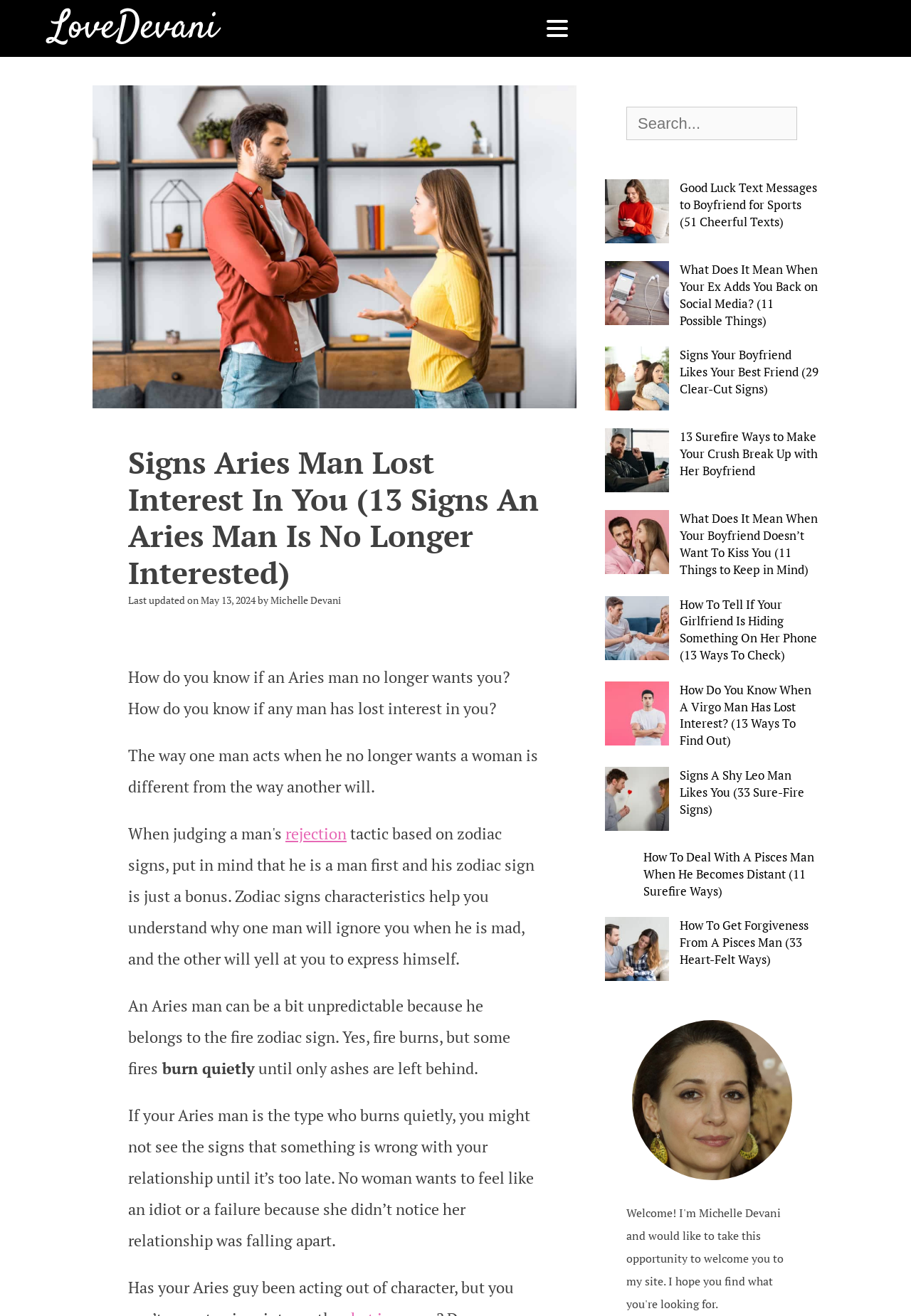Please identify and generate the text content of the webpage's main heading.

Signs Aries Man Lost Interest In You (13 Signs An Aries Man Is No Longer Interested)